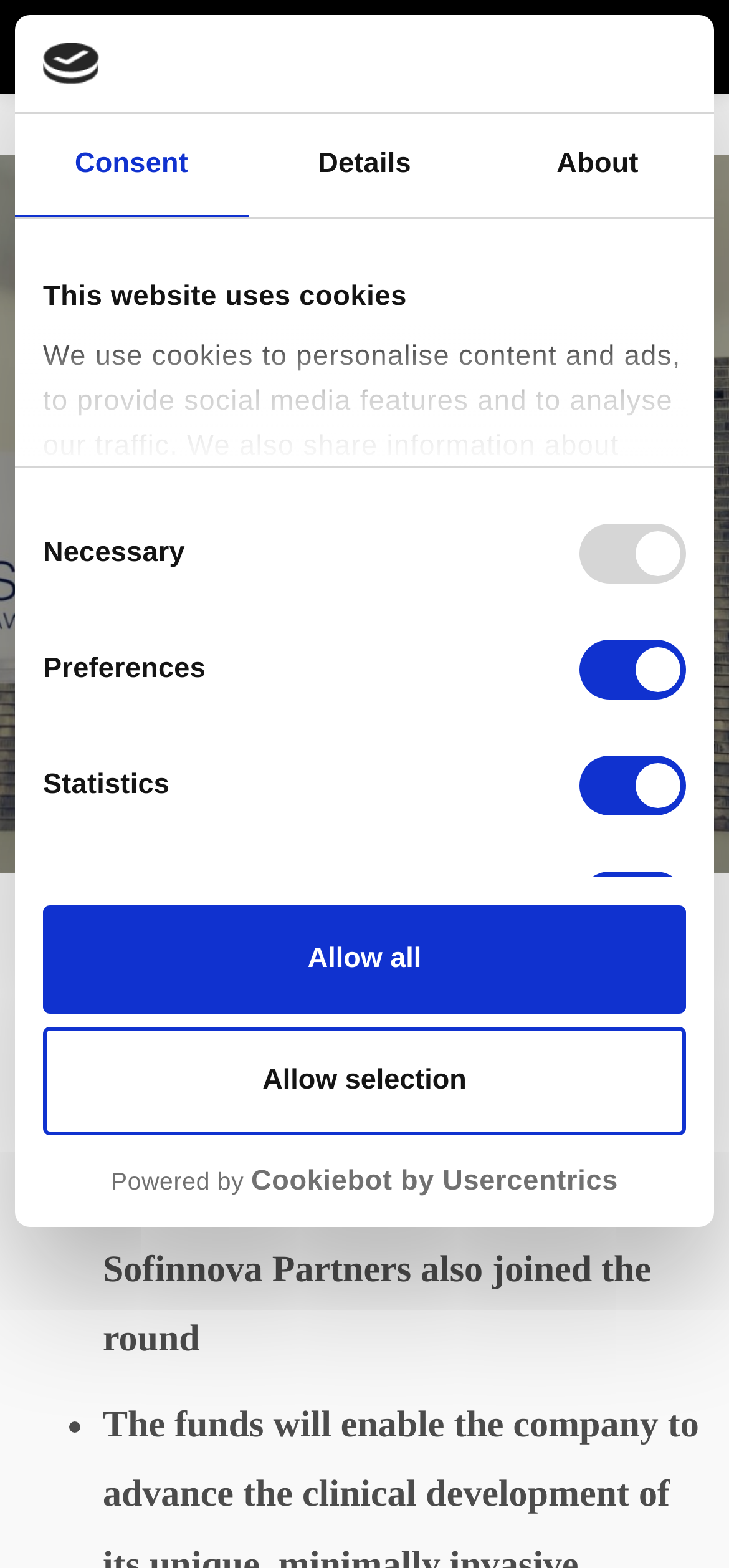Could you please study the image and provide a detailed answer to the question:
What type of content does the webpage provide?

The webpage appears to be a news article, as it contains a heading, a date, and a brief summary of an event, which is typical of news articles.